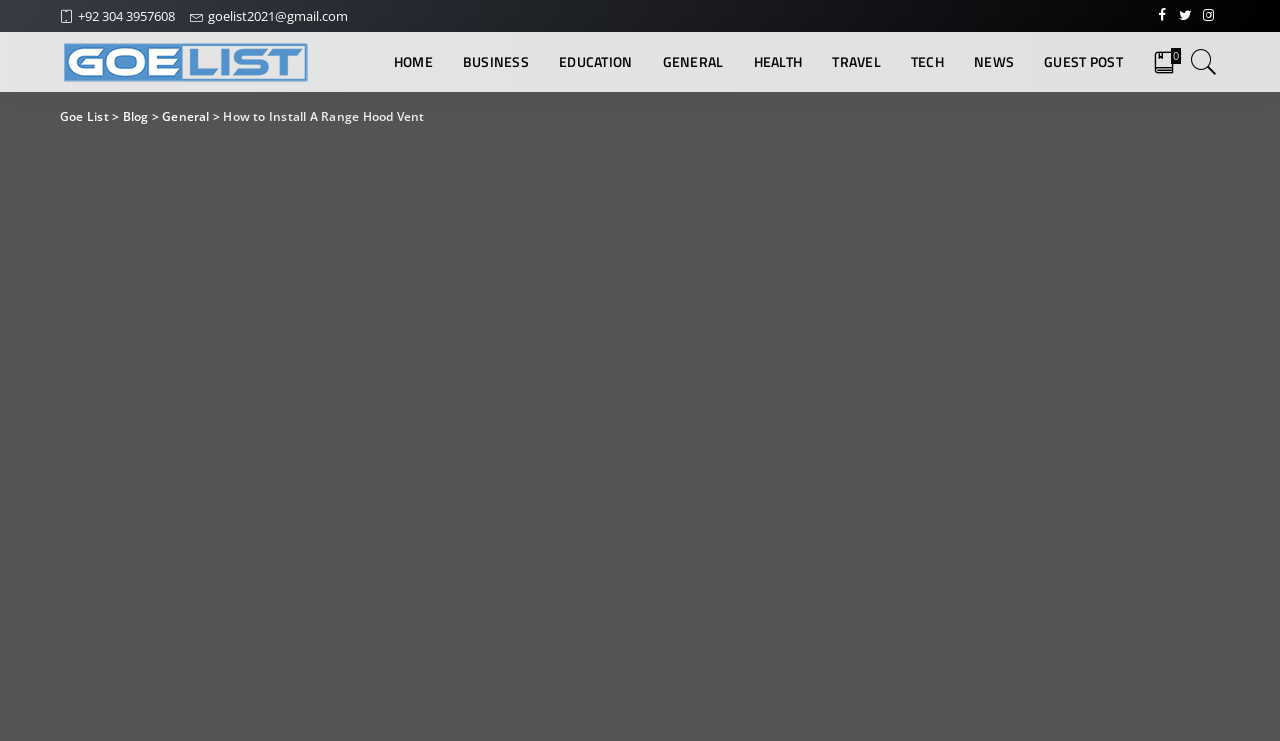Locate the bounding box coordinates of the clickable part needed for the task: "check NEWS".

[0.749, 0.043, 0.804, 0.124]